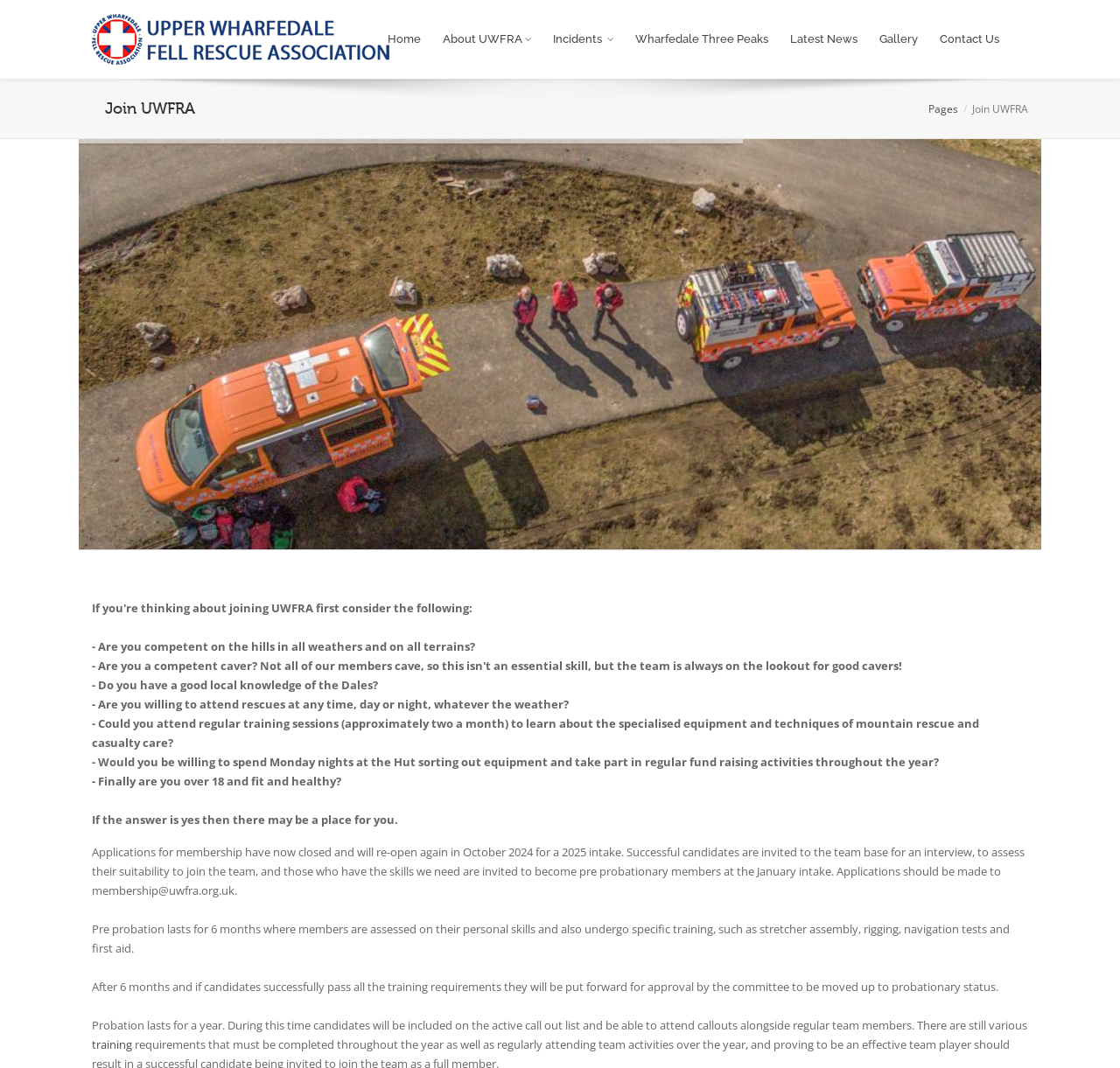What are the requirements to join UWFRA?
Deliver a detailed and extensive answer to the question.

The webpage lists several conditions that need to be met in order to join UWFRA, including being competent on the hills in all weathers and on all terrains, having good local knowledge of the Dales, being willing to attend rescues at any time, and being over 18 and fit and healthy.